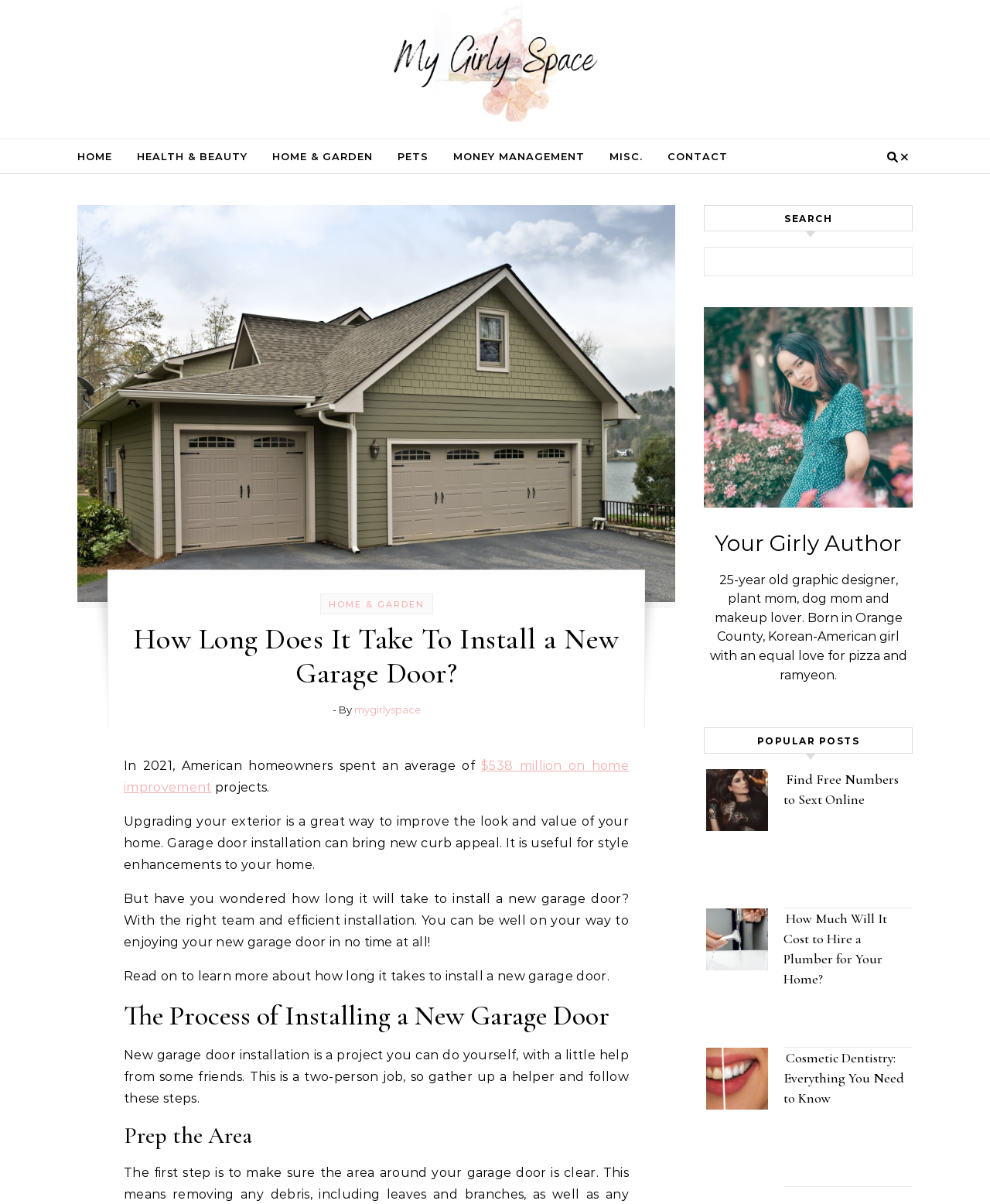What is the average amount spent by American homeowners on home improvement projects in 2021?
Look at the screenshot and respond with one word or a short phrase.

$538 million